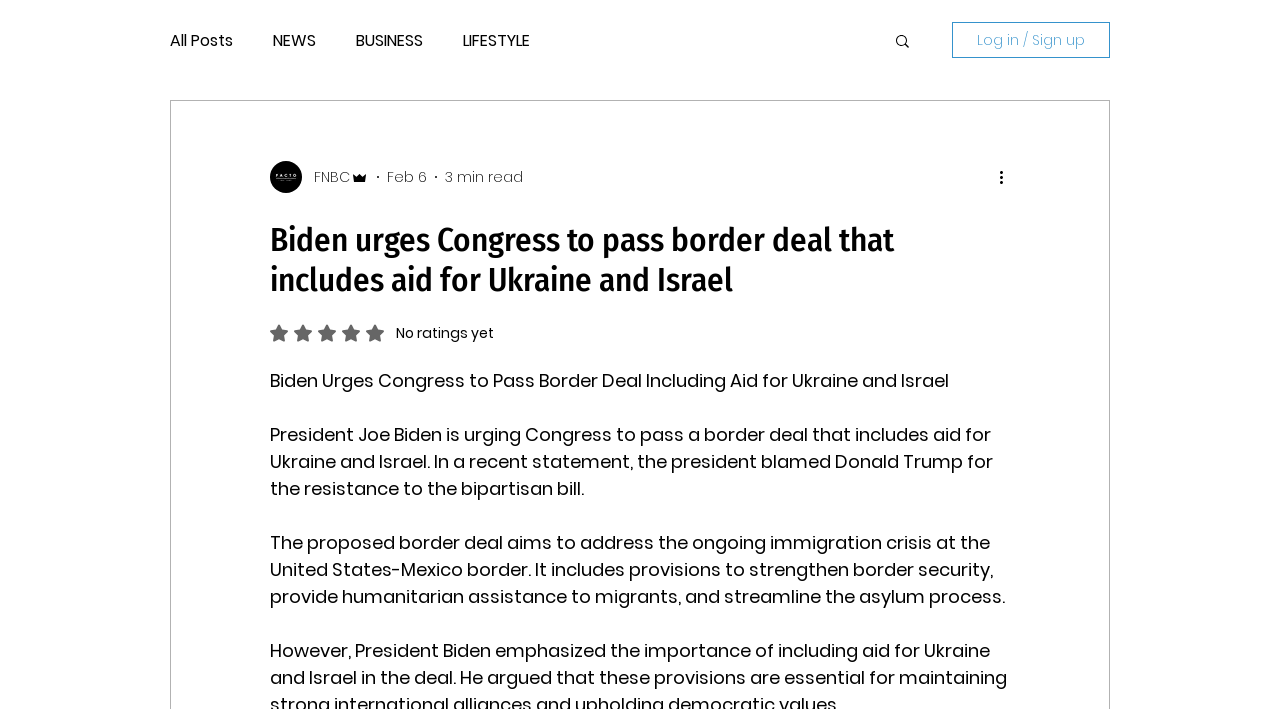Find the bounding box coordinates for the area that must be clicked to perform this action: "Click on the 'All Posts' link".

[0.133, 0.039, 0.182, 0.074]